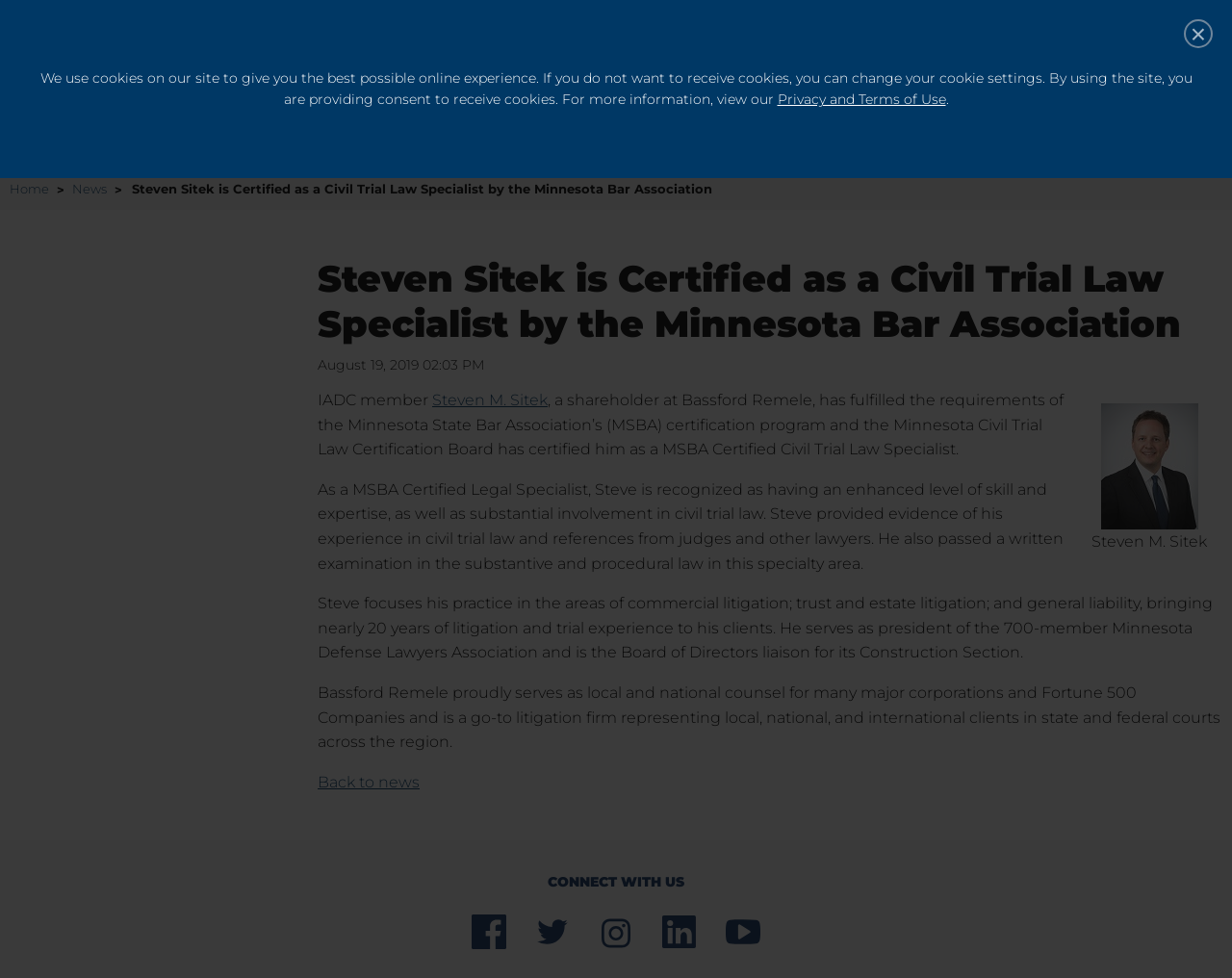What is the name of the person certified as a Civil Trial Law Specialist?
Using the visual information, answer the question in a single word or phrase.

Steven M. Sitek